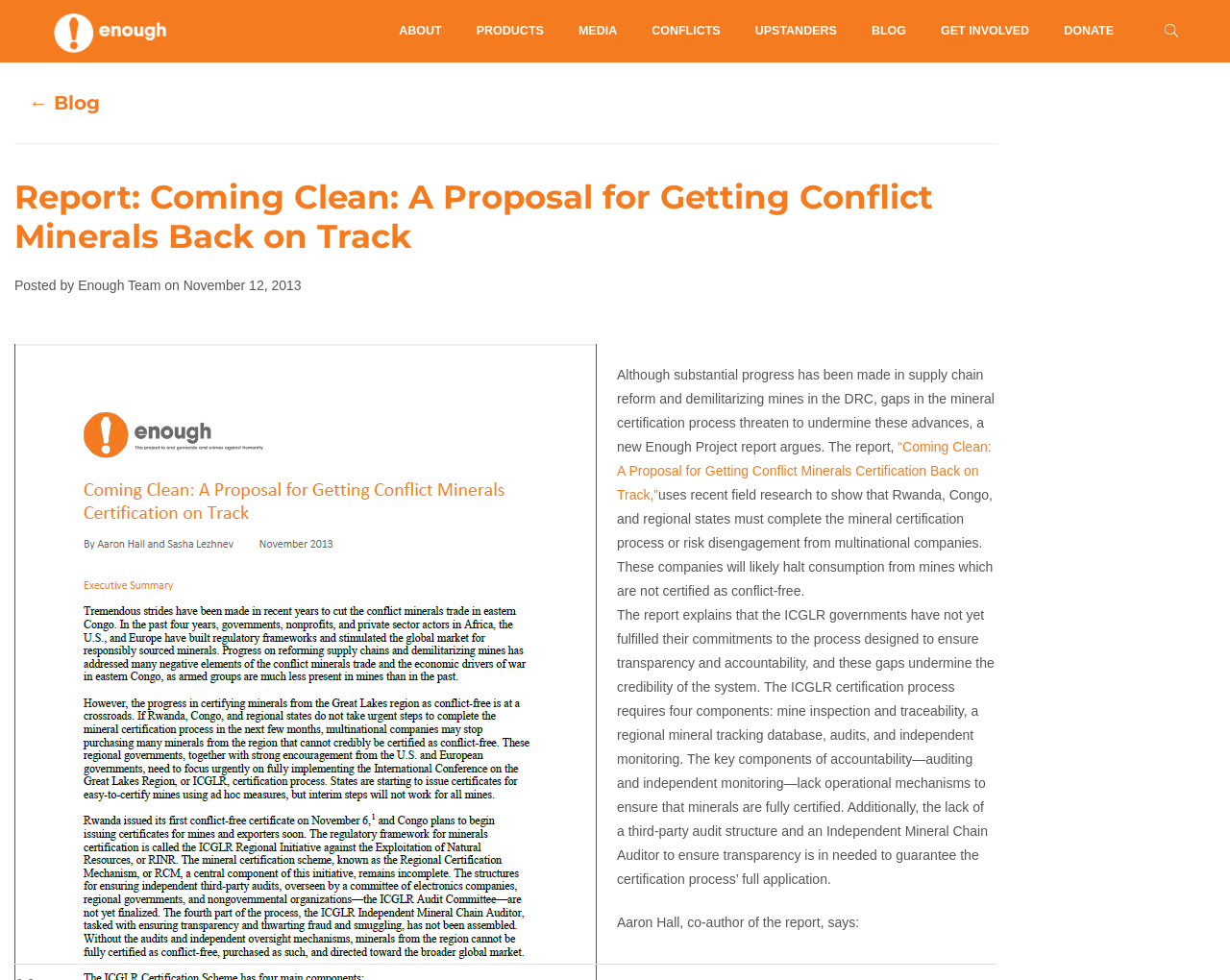Determine the bounding box coordinates of the section to be clicked to follow the instruction: "Check the date of the report". The coordinates should be given as four float numbers between 0 and 1, formatted as [left, top, right, bottom].

[0.443, 0.69, 0.556, 0.713]